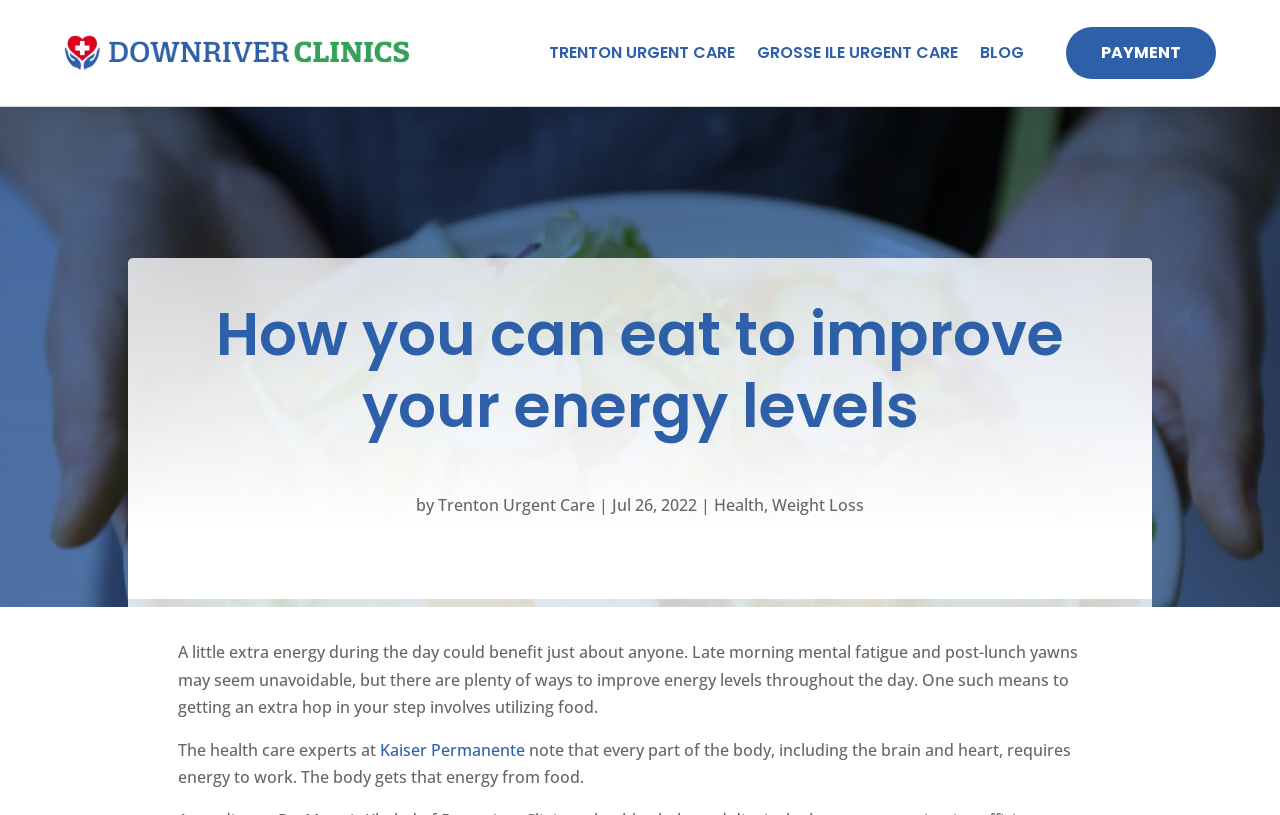Please identify the bounding box coordinates of the area that needs to be clicked to fulfill the following instruction: "visit Downriver Clinics website."

[0.05, 0.043, 0.339, 0.087]